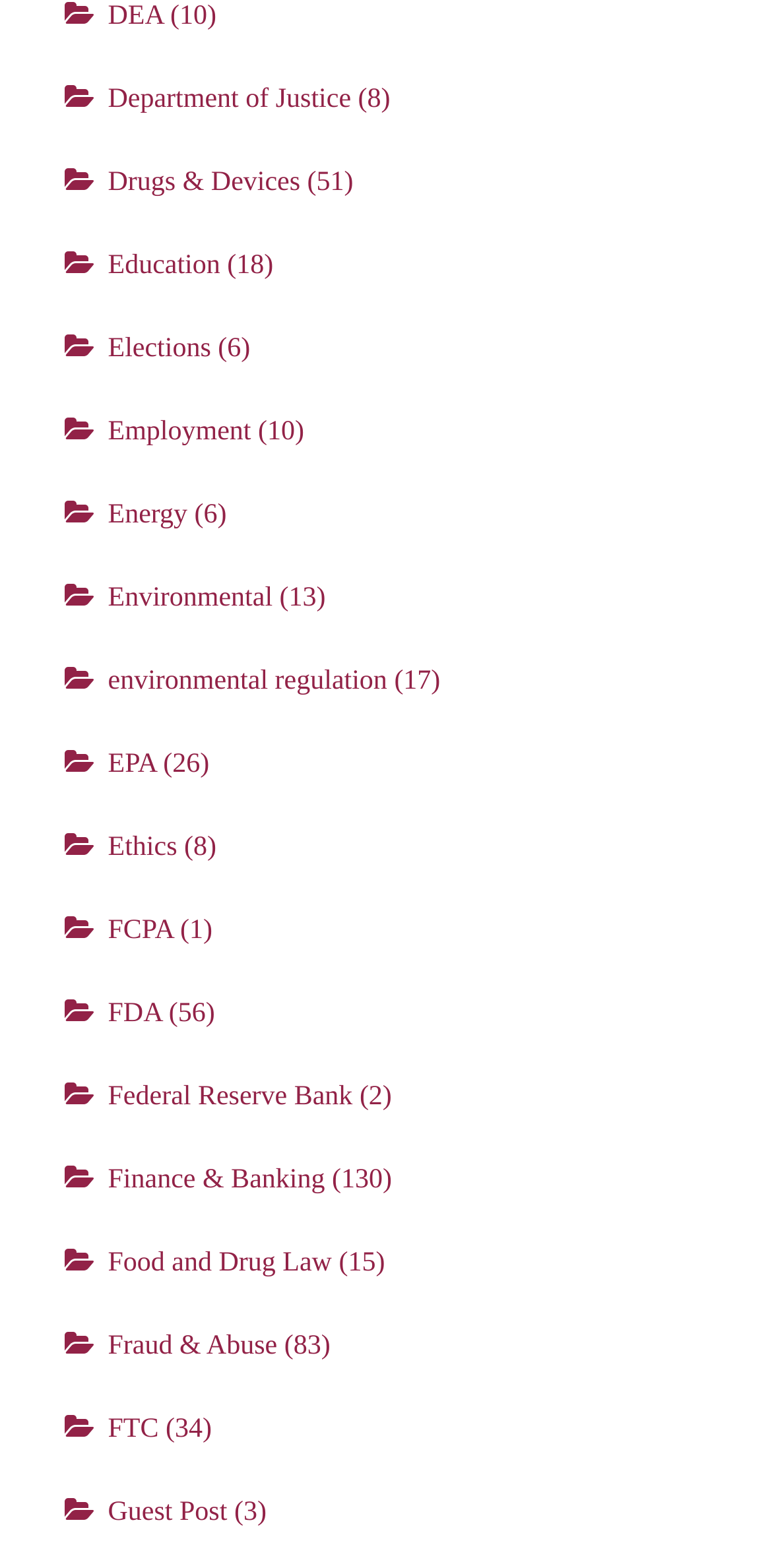Determine the coordinates of the bounding box for the clickable area needed to execute this instruction: "Click on DEA".

[0.14, 0.001, 0.212, 0.02]